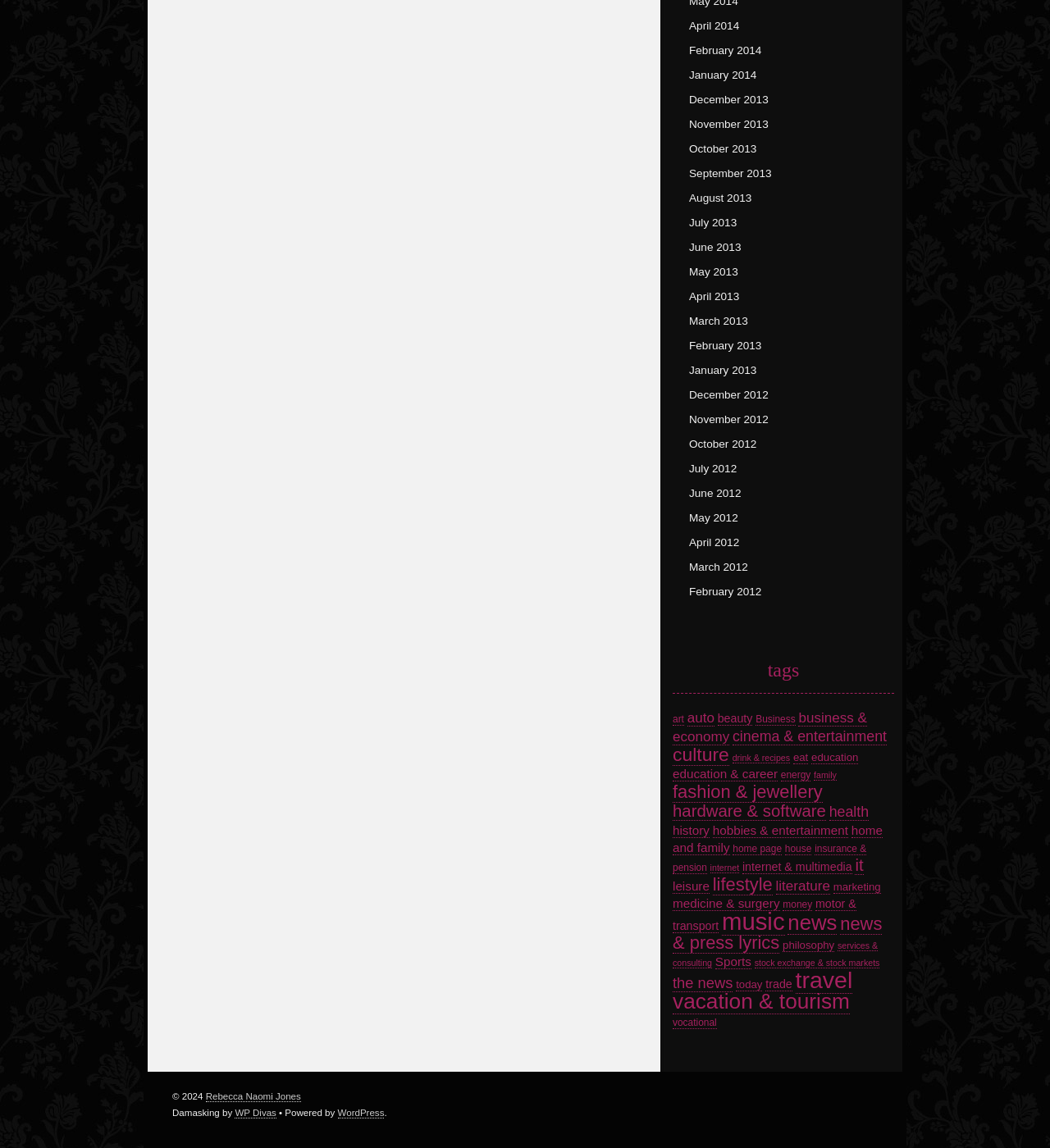Show me the bounding box coordinates of the clickable region to achieve the task as per the instruction: "click on April 2014".

[0.656, 0.017, 0.704, 0.028]